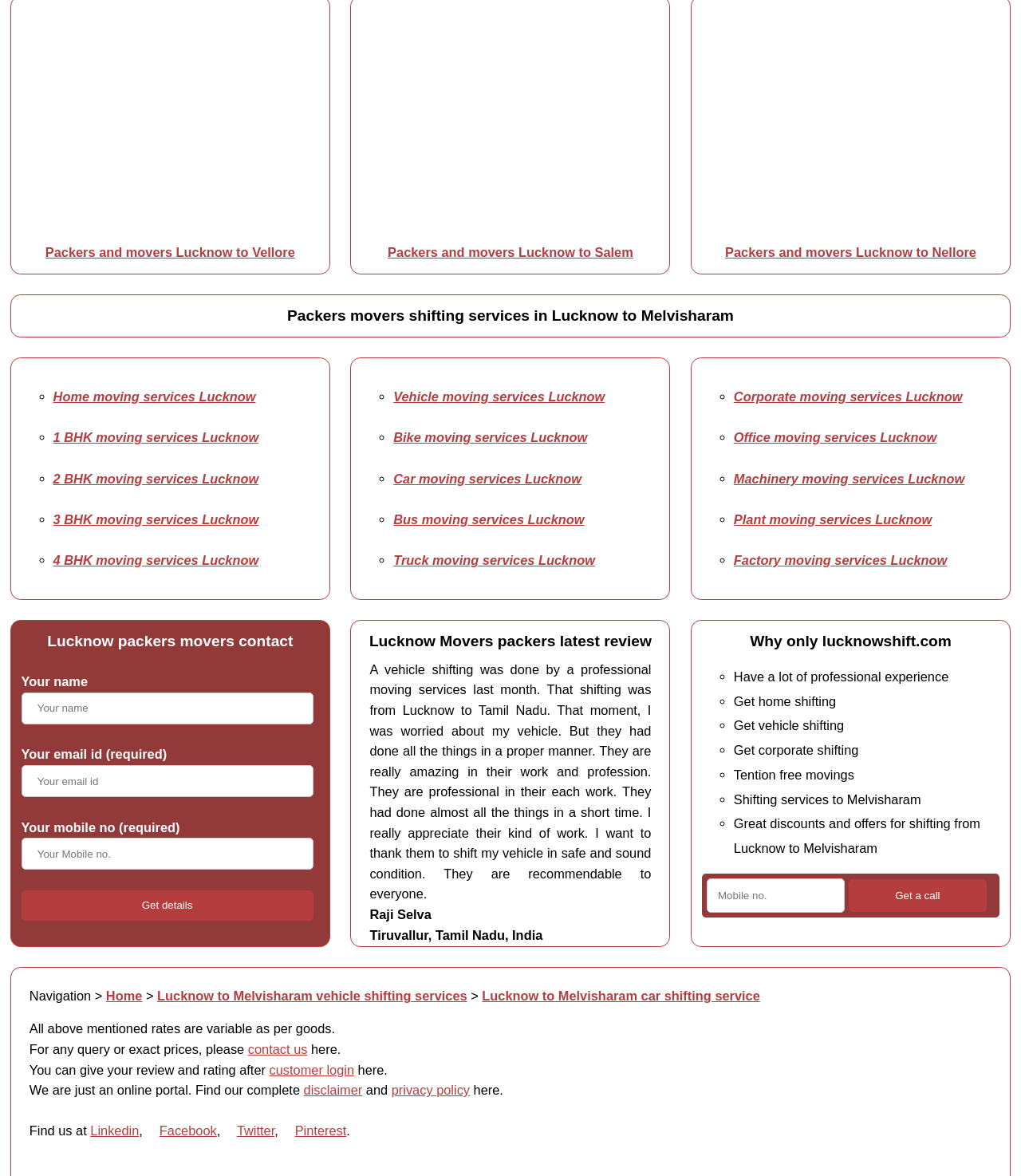Locate the bounding box coordinates of the clickable region to complete the following instruction: "Click the 'Home moving services Lucknow' link."

[0.052, 0.331, 0.25, 0.343]